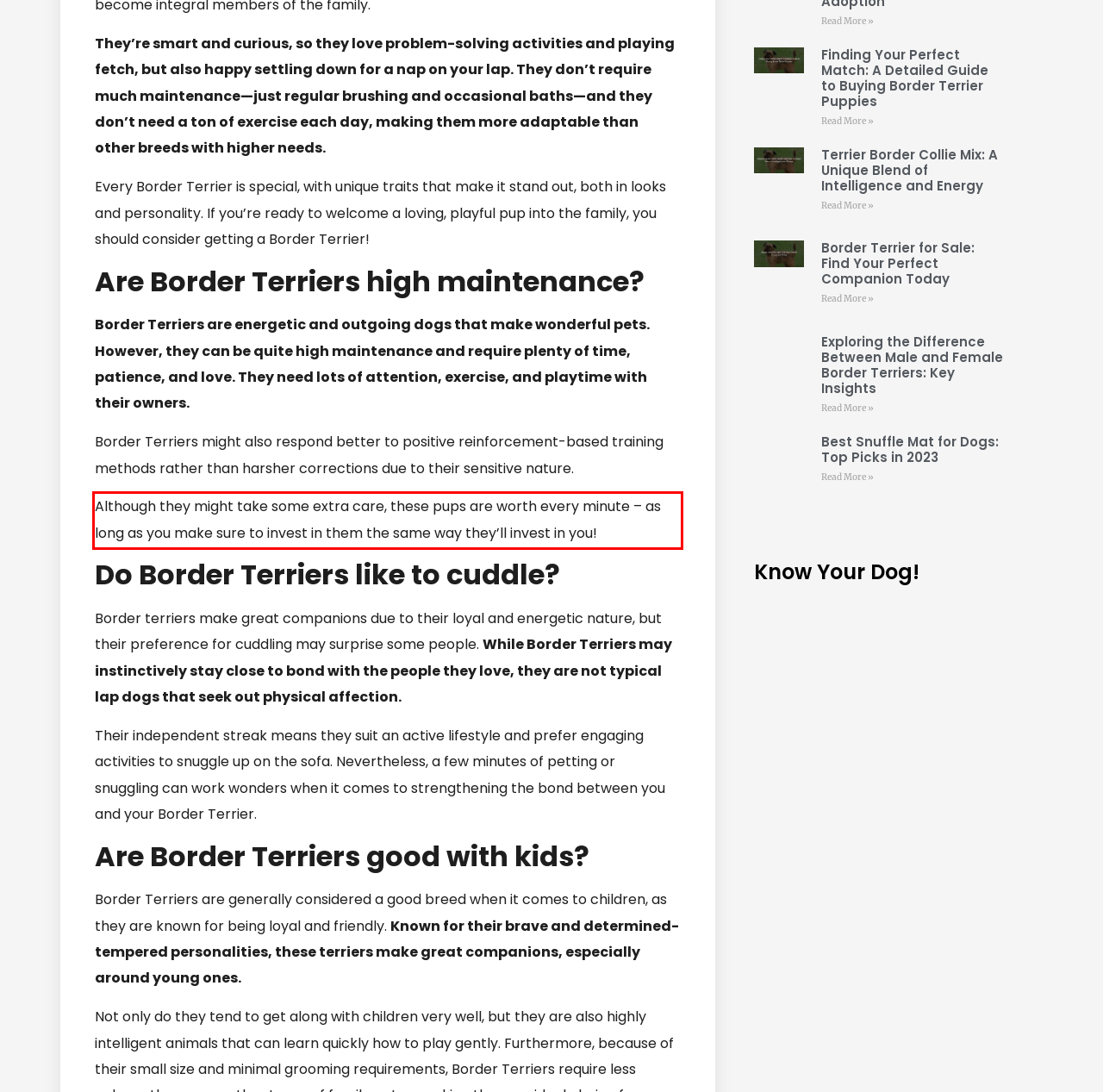Using OCR, extract the text content found within the red bounding box in the given webpage screenshot.

Although they might take some extra care, these pups are worth every minute – as long as you make sure to invest in them the same way they’ll invest in you!